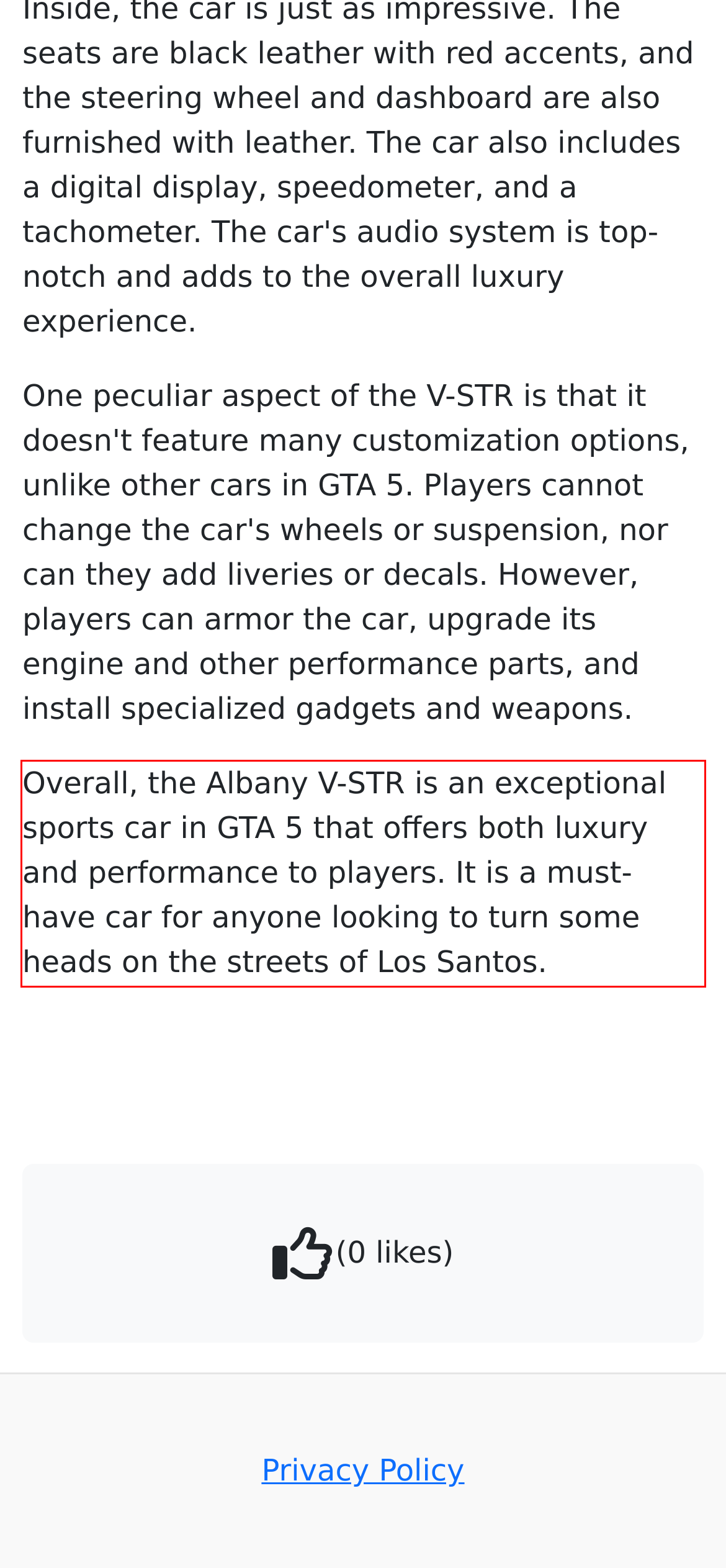Please examine the webpage screenshot containing a red bounding box and use OCR to recognize and output the text inside the red bounding box.

Overall, the Albany V-STR is an exceptional sports car in GTA 5 that offers both luxury and performance to players. It is a must-have car for anyone looking to turn some heads on the streets of Los Santos.